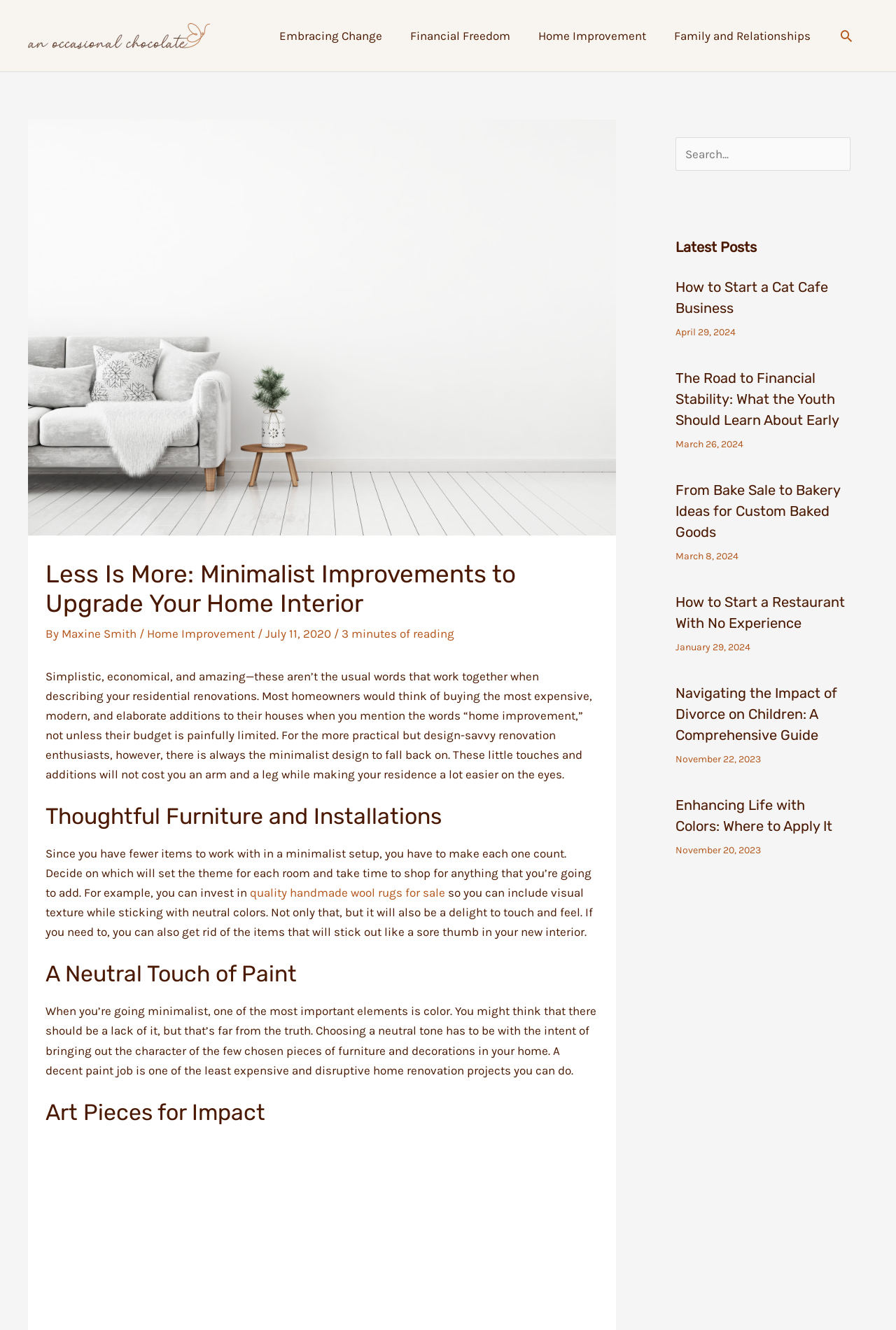Locate the bounding box coordinates of the clickable region to complete the following instruction: "Click the 'Home Improvement' link."

[0.164, 0.471, 0.284, 0.482]